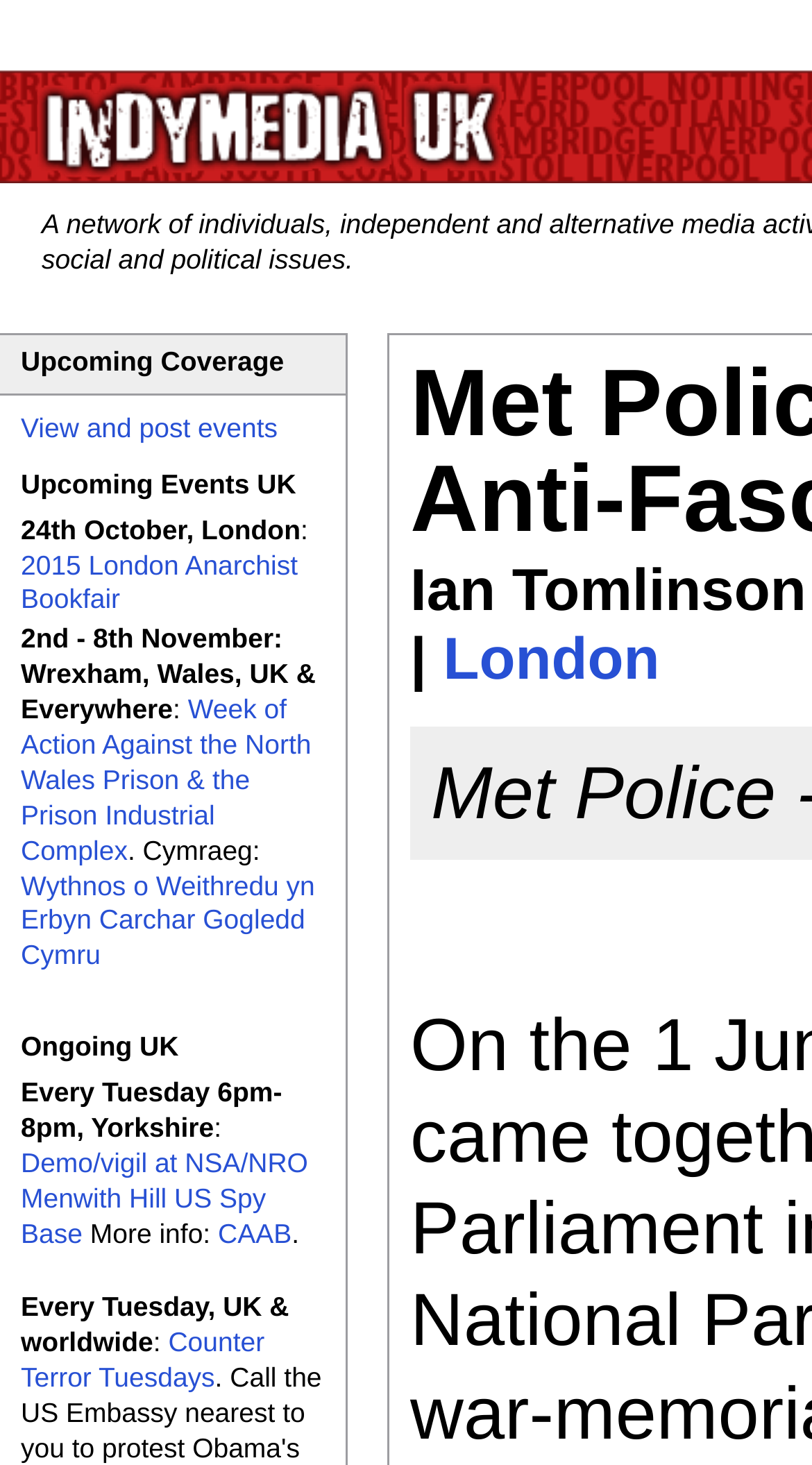Please provide the bounding box coordinate of the region that matches the element description: Counter Terror Tuesdays. Coordinates should be in the format (top-left x, top-left y, bottom-right x, bottom-right y) and all values should be between 0 and 1.

[0.026, 0.906, 0.326, 0.951]